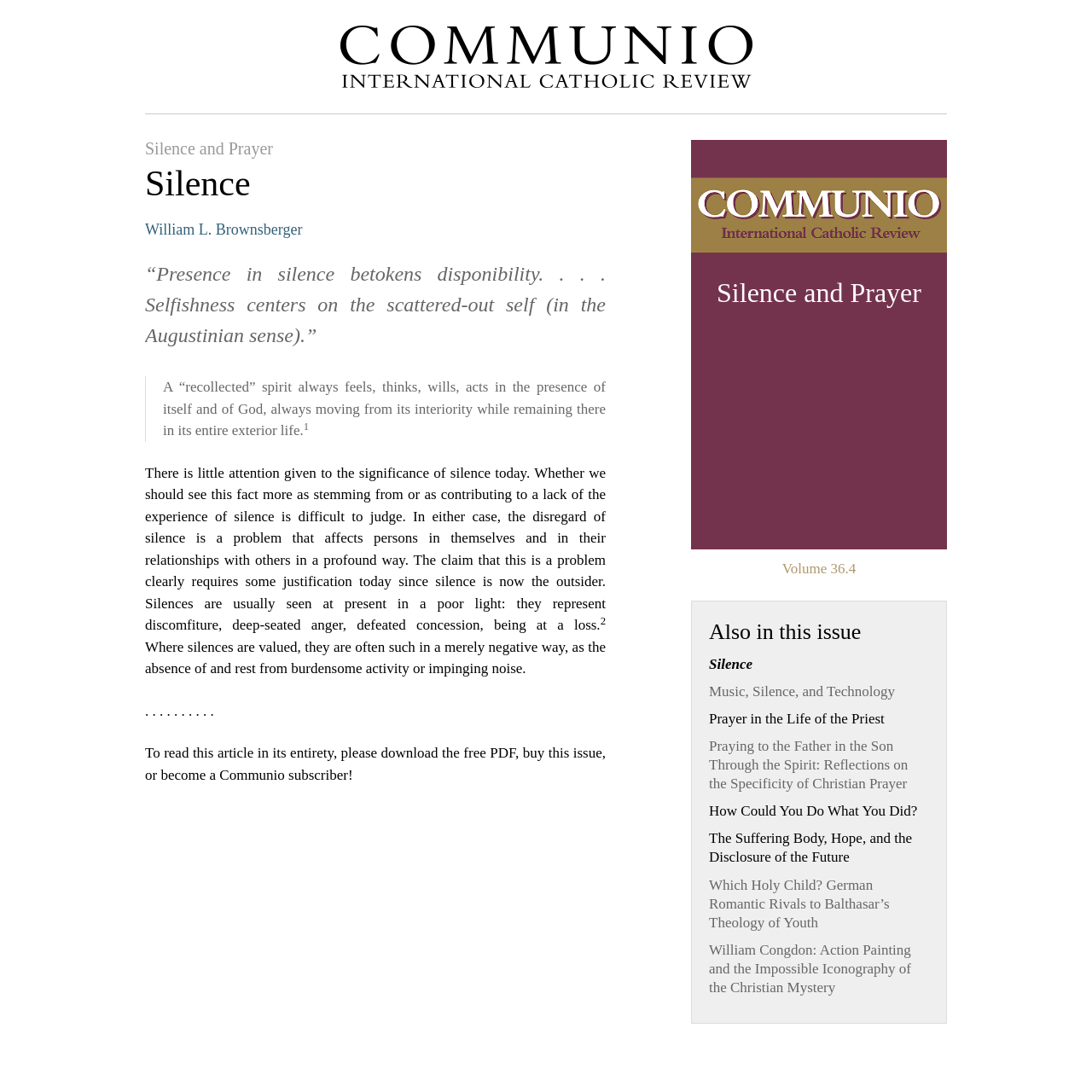Please give a short response to the question using one word or a phrase:
Who is the author of the article?

William L. Brownsberger